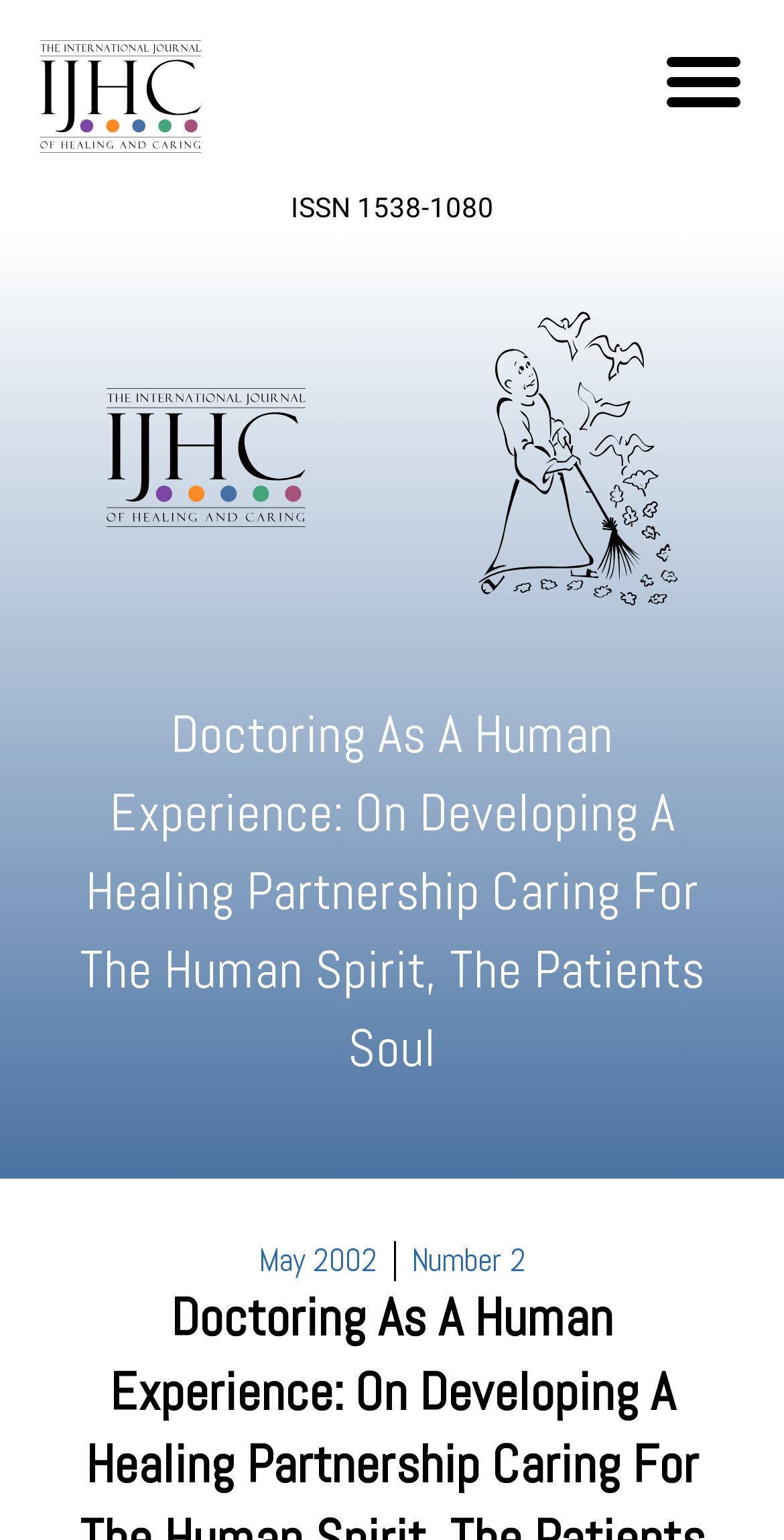Identify the bounding box coordinates for the UI element described as: "Menu". The coordinates should be provided as four floats between 0 and 1: [left, top, right, bottom].

[0.821, 0.013, 0.974, 0.091]